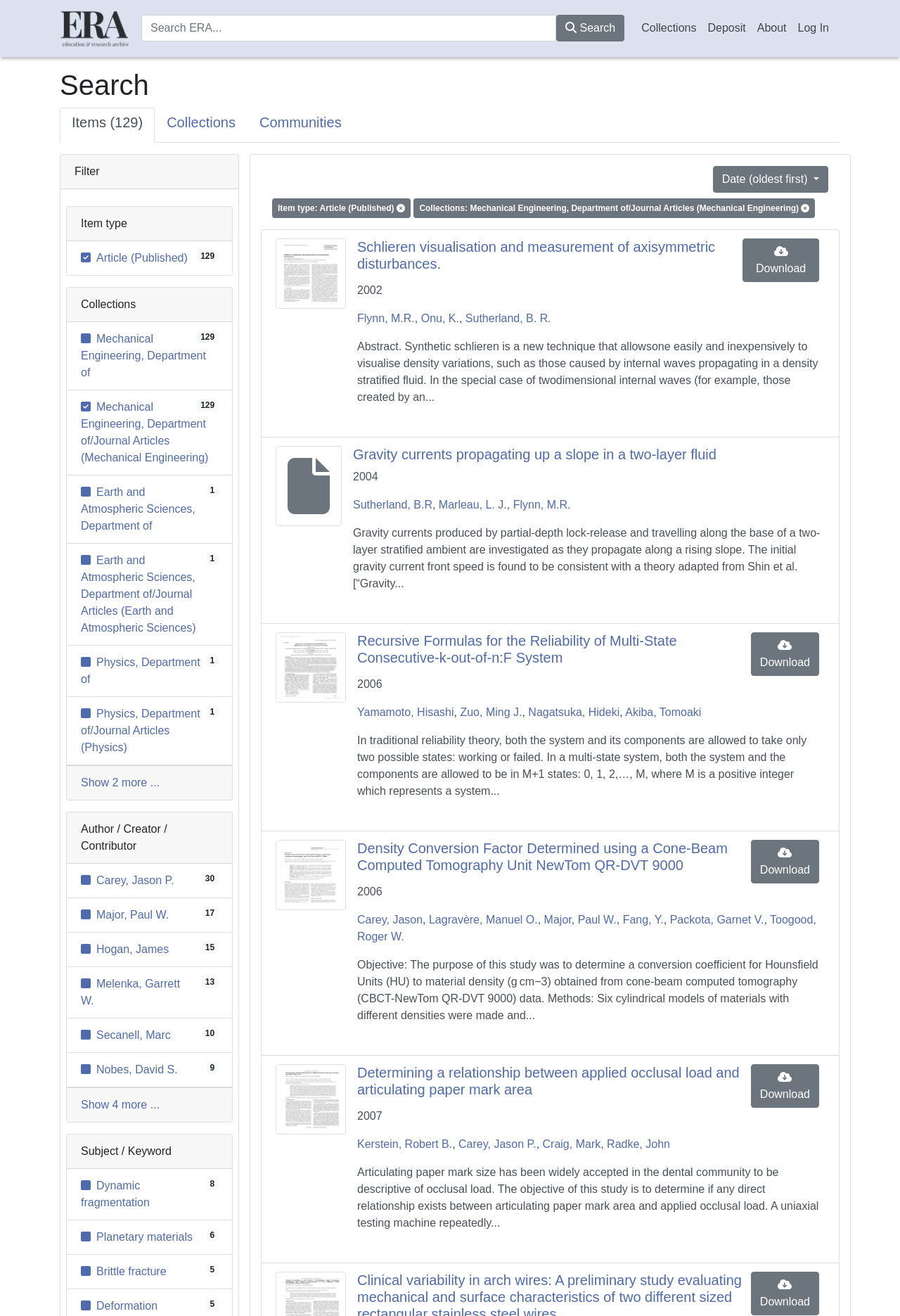Find the bounding box coordinates for the element described here: "13Melenka, Garrett W.".

[0.09, 0.743, 0.2, 0.765]